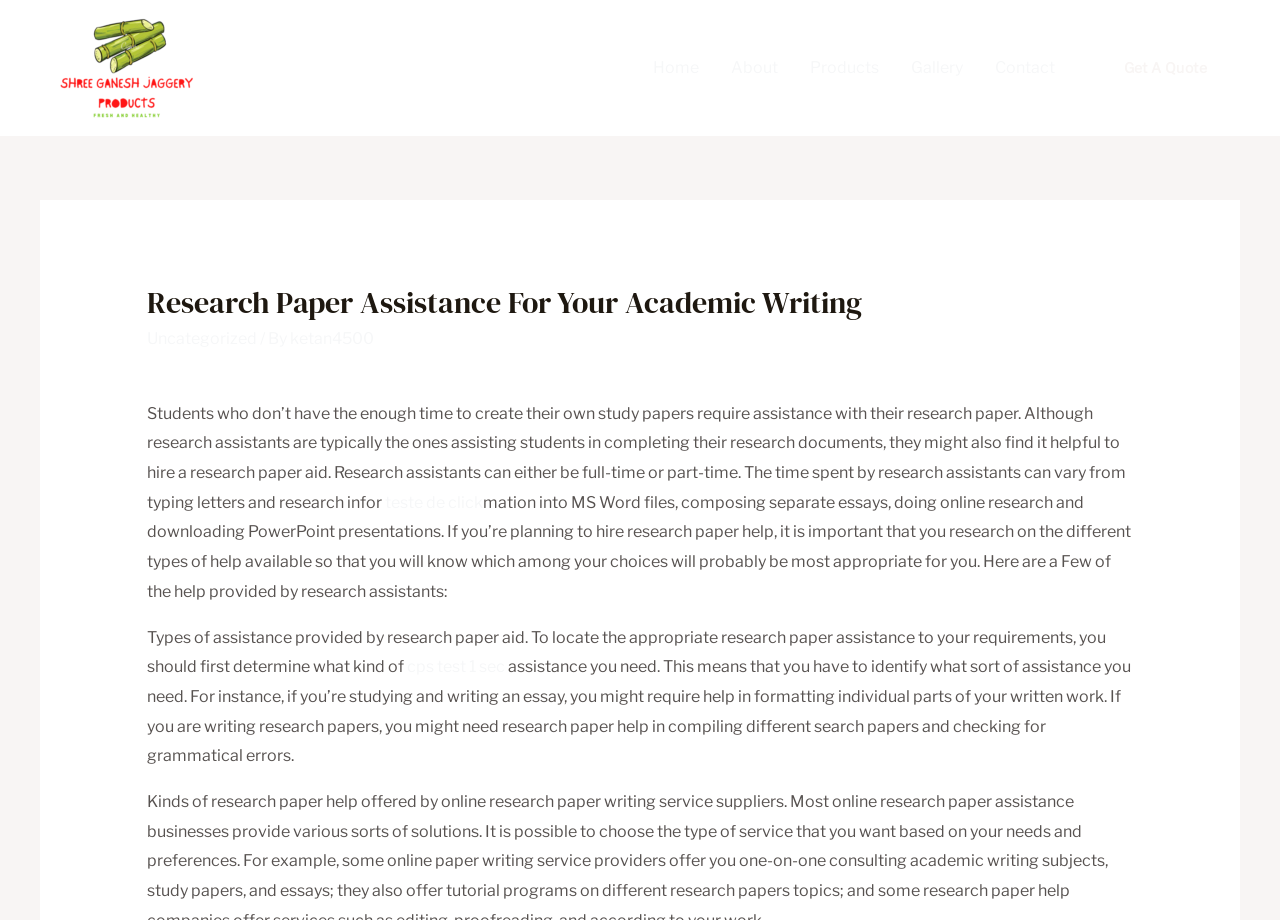Using the format (top-left x, top-left y, bottom-right x, bottom-right y), provide the bounding box coordinates for the described UI element. All values should be floating point numbers between 0 and 1: John Fitzgibbons

None